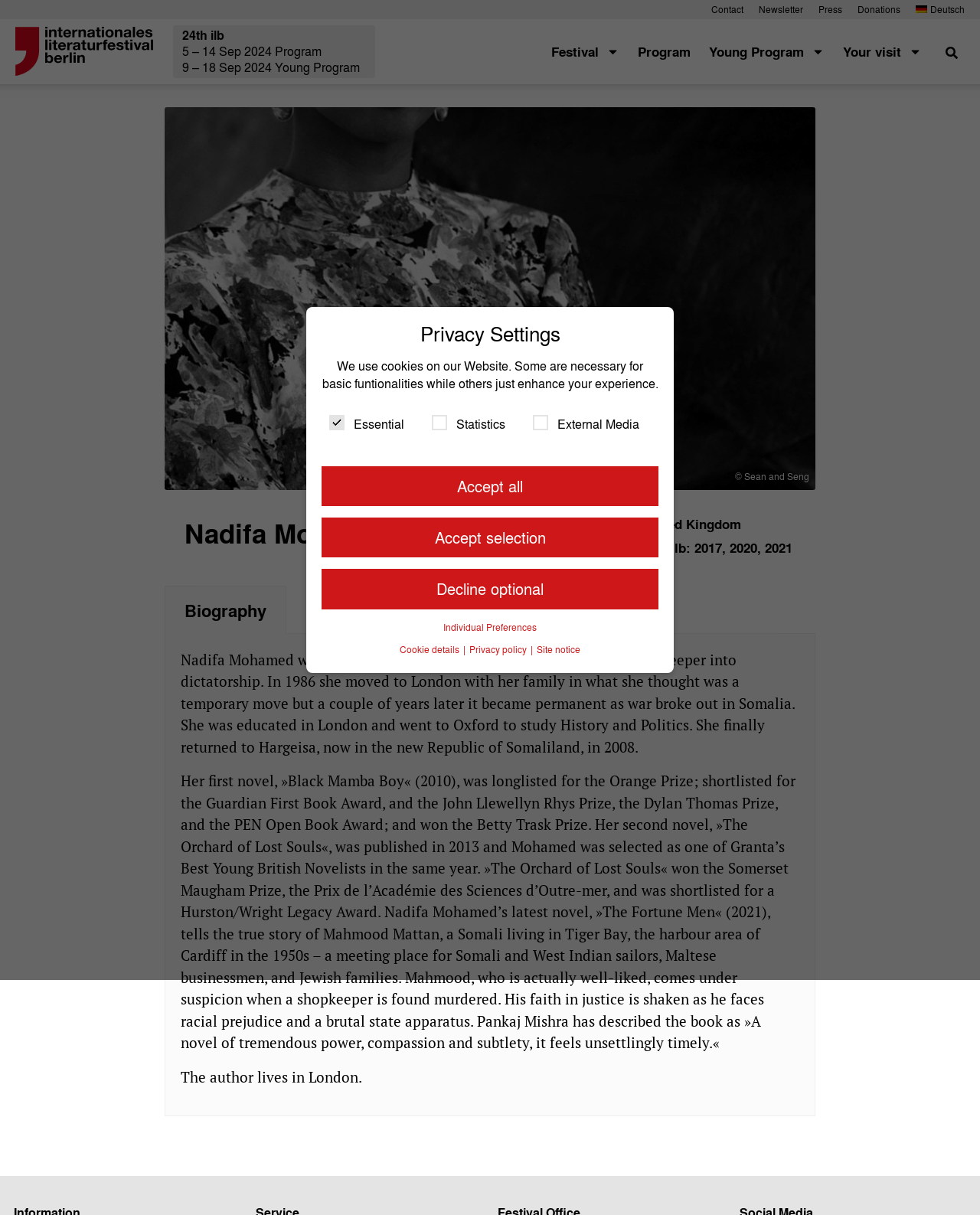Respond with a single word or phrase to the following question:
What is the name of Nadifa Mohamed's latest novel?

The Fortune Men